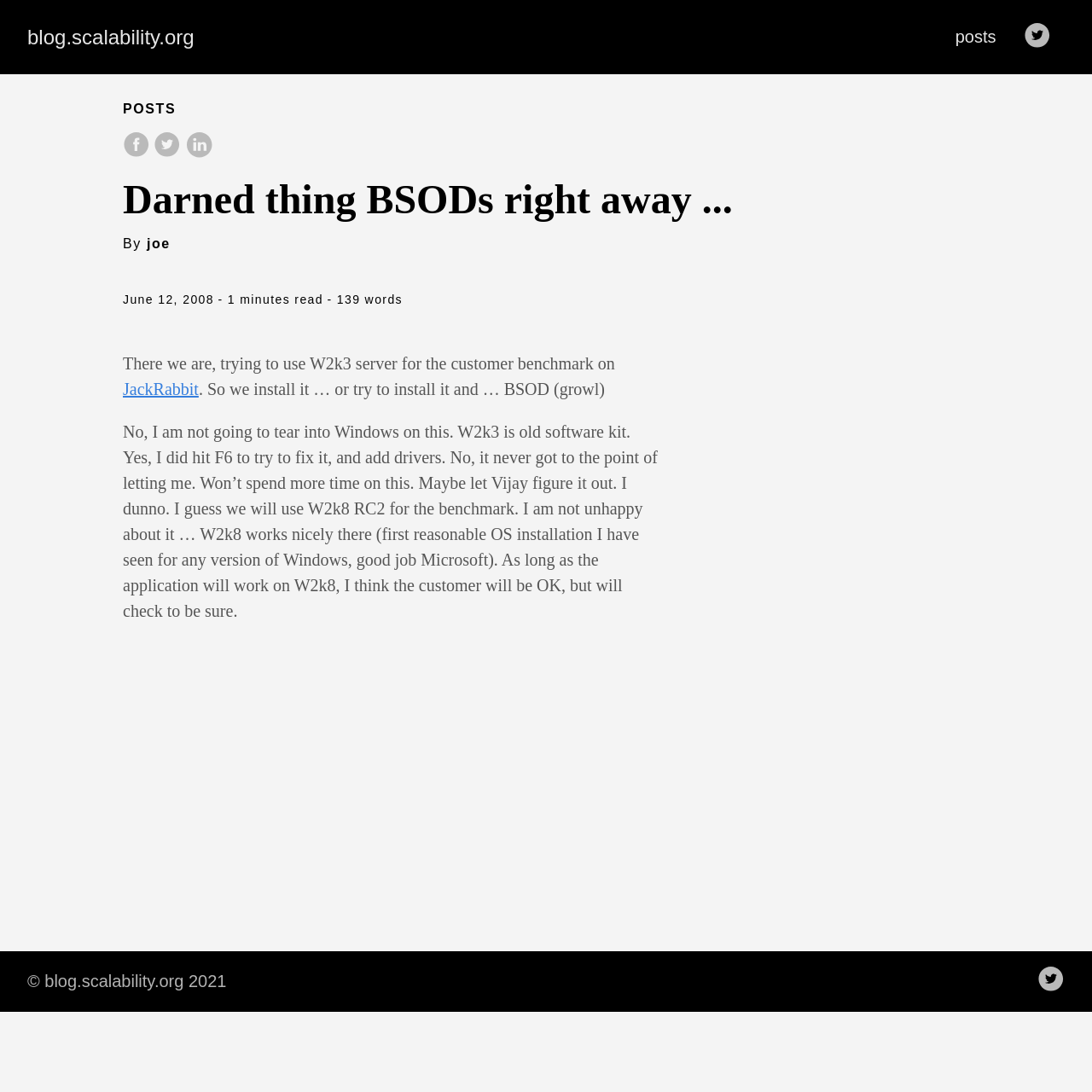Locate the bounding box coordinates of the item that should be clicked to fulfill the instruction: "follow on Twitter".

[0.937, 0.02, 0.972, 0.048]